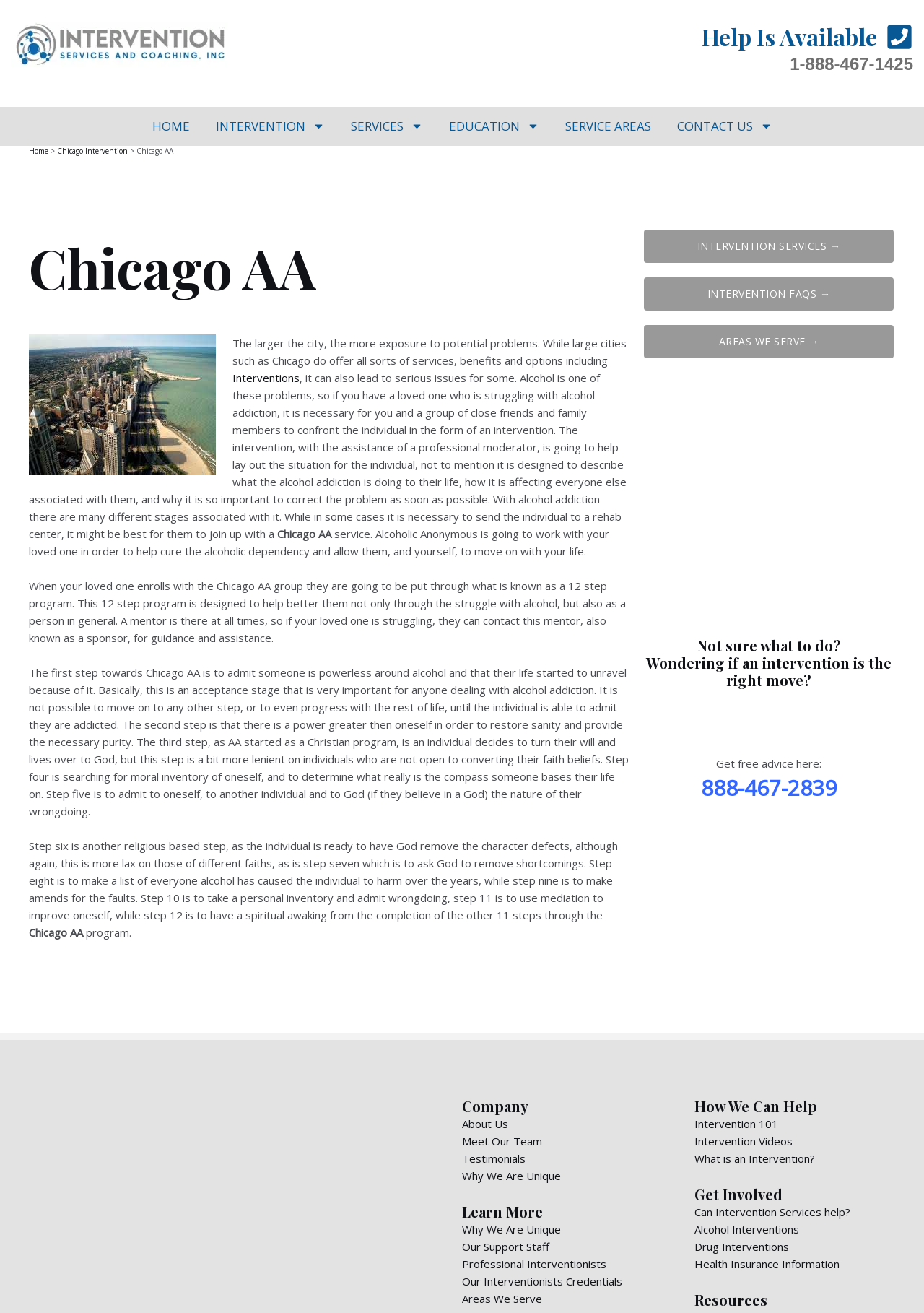Describe the webpage meticulously, covering all significant aspects.

This webpage is about Chicago AA Meetings and Recovery Support Groups. At the top, there is a logo of "Intervention Services and Coaching" on the left, and a heading "Help Is Available" in the center. On the right, there is a phone number "1-888-467-1425" displayed prominently. Below this, there is a navigation menu with links to "HOME", "INTERVENTION", "SERVICES", "EDUCATION", "SERVICE AREAS", and "CONTACT US".

The main content of the webpage is divided into two sections. The left section has a heading "Chicago AA" and an image related to Chicago AA. Below this, there is a long paragraph of text that discusses the importance of intervening in cases of alcohol addiction and how Chicago AA can help. The text also explains the 12-step program of AA, including the first step of admitting powerlessness over alcohol and the subsequent steps towards recovery.

On the right side of the main content, there are three links to "INTERVENTION SERVICES →", "INTERVENTION FAQS →", and "AREAS WE SERVE →". Below this, there is a heading "Not sure what to do? Wondering if an intervention is the right move?" and a link to get free advice.

At the bottom of the webpage, there is a footer section with three columns. The left column has a heading "Company" with links to "About Us", "Meet Our Team", "Testimonials", and "Why We Are Unique". The center column has a heading "Learn More" with links to various resources, including "Why We Are Unique", "Our Support Staff", and "Areas We Serve". The right column has a heading "How We Can Help" with links to "Intervention 101", "Intervention Videos", and "What is an Intervention?", followed by a heading "Get Involved" with links to "Can Intervention Services help?" and "Alcohol Interventions", and finally a heading "Resources" with a link to "Health Insurance Information".